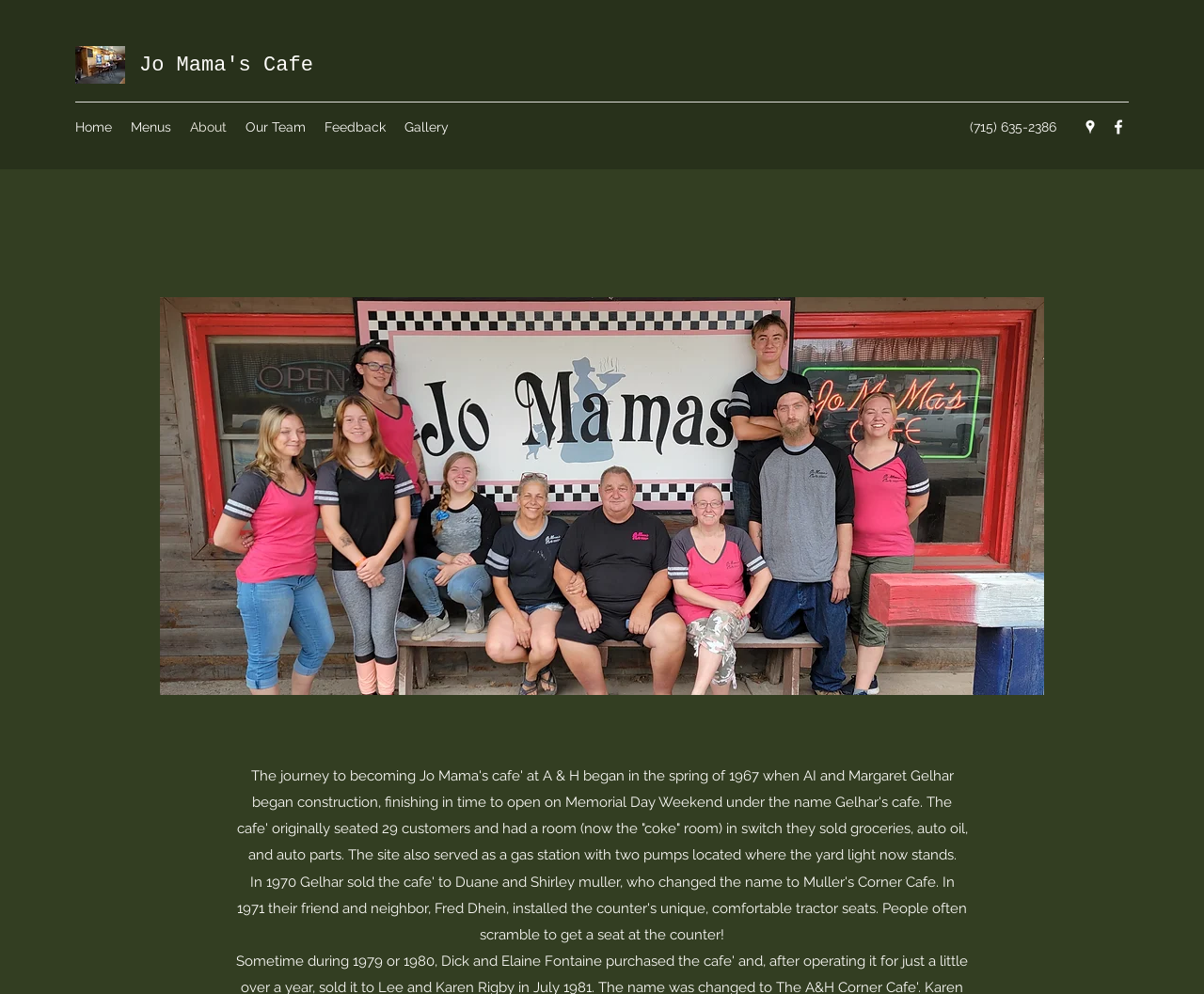What is the name of the cafe?
Based on the image, provide your answer in one word or phrase.

Jo Mama's Cafe